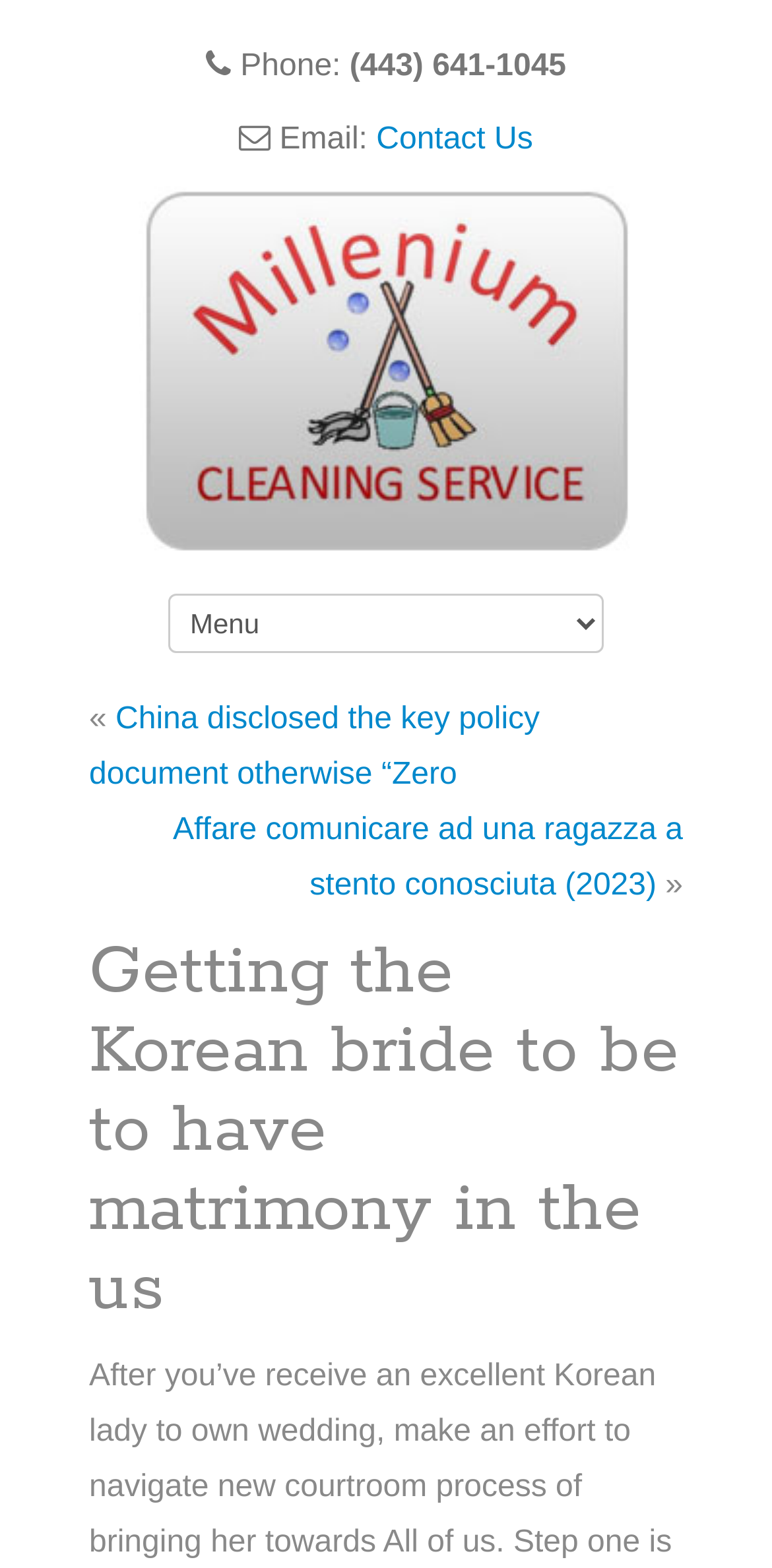What is the email contact method?
Using the image, answer in one word or phrase.

Contact Us